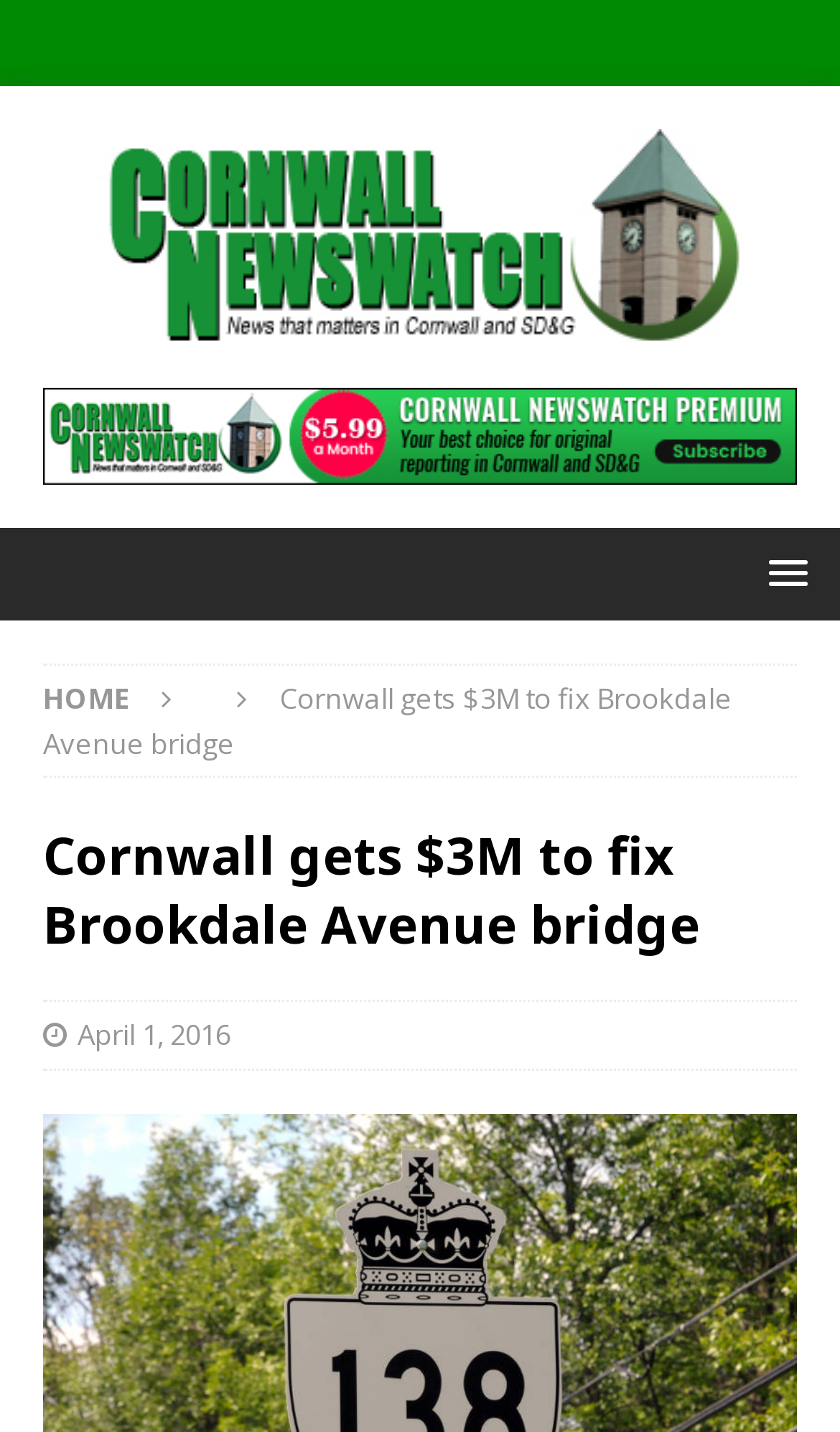What is the text of the webpage's headline?

Cornwall gets $3M to fix Brookdale Avenue bridge